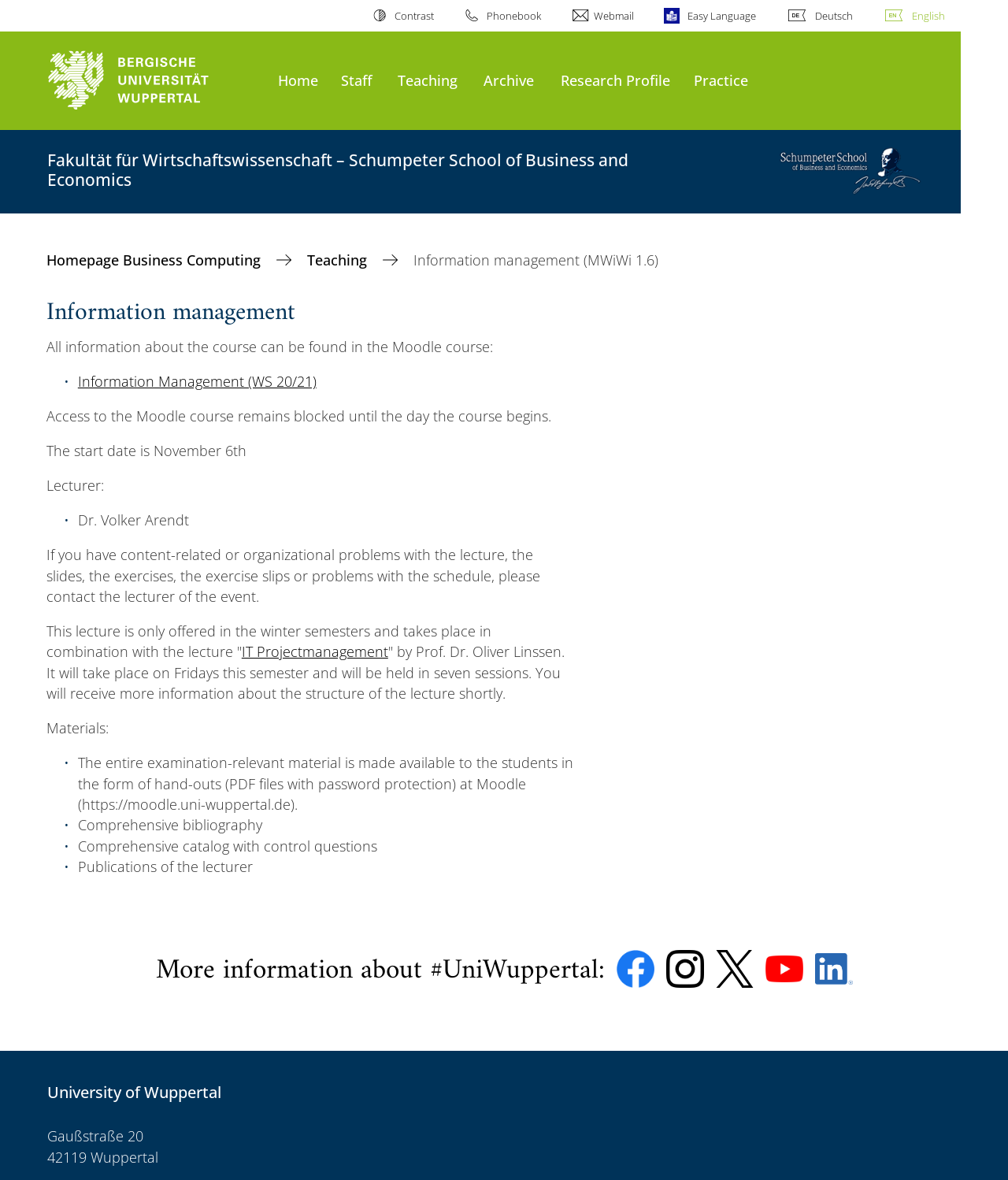Please identify the bounding box coordinates of the element I need to click to follow this instruction: "go to Homepage Business Computing".

[0.046, 0.211, 0.289, 0.229]